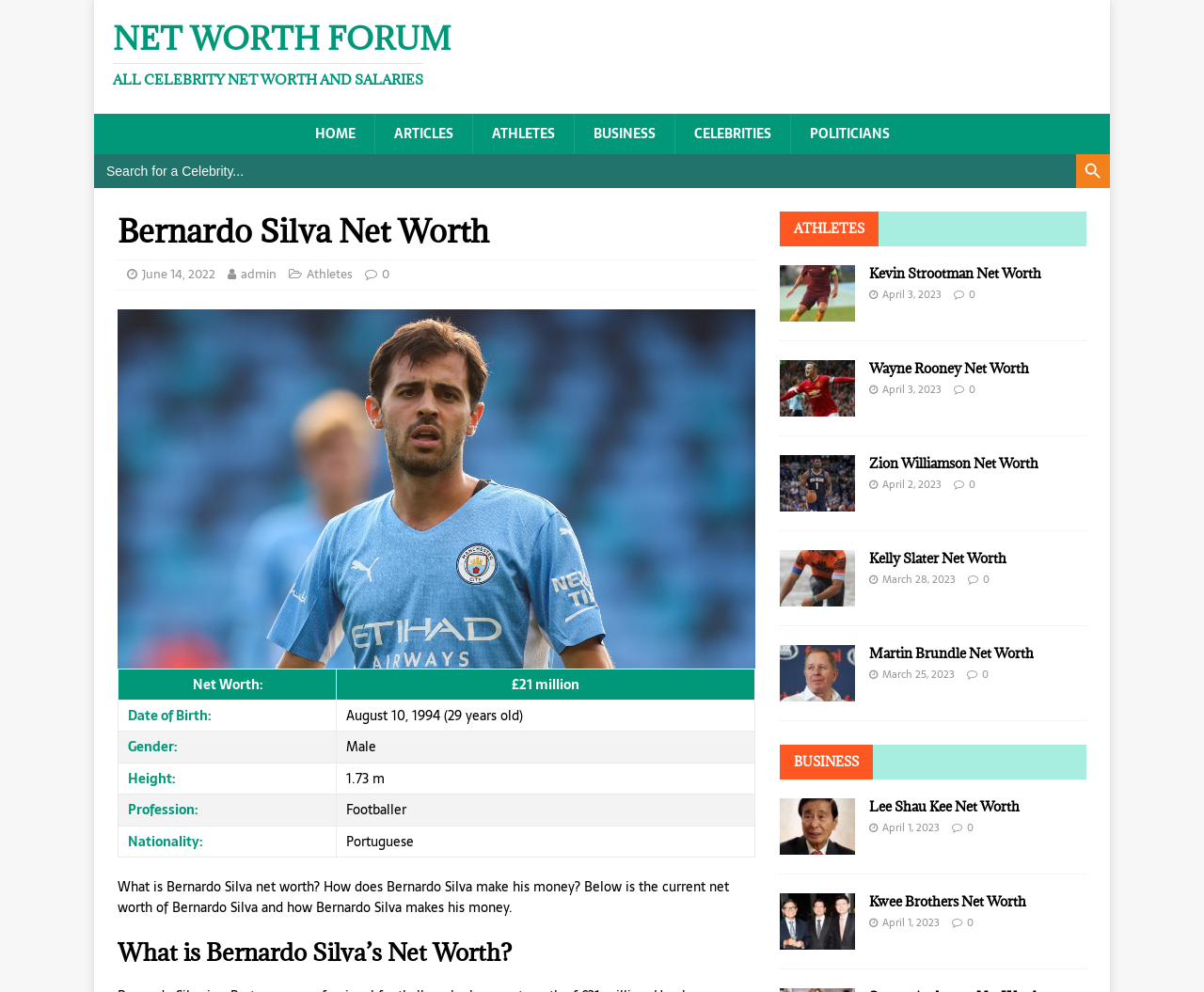Identify the bounding box for the UI element described as: "Search Button". Ensure the coordinates are four float numbers between 0 and 1, formatted as [left, top, right, bottom].

[0.894, 0.155, 0.922, 0.189]